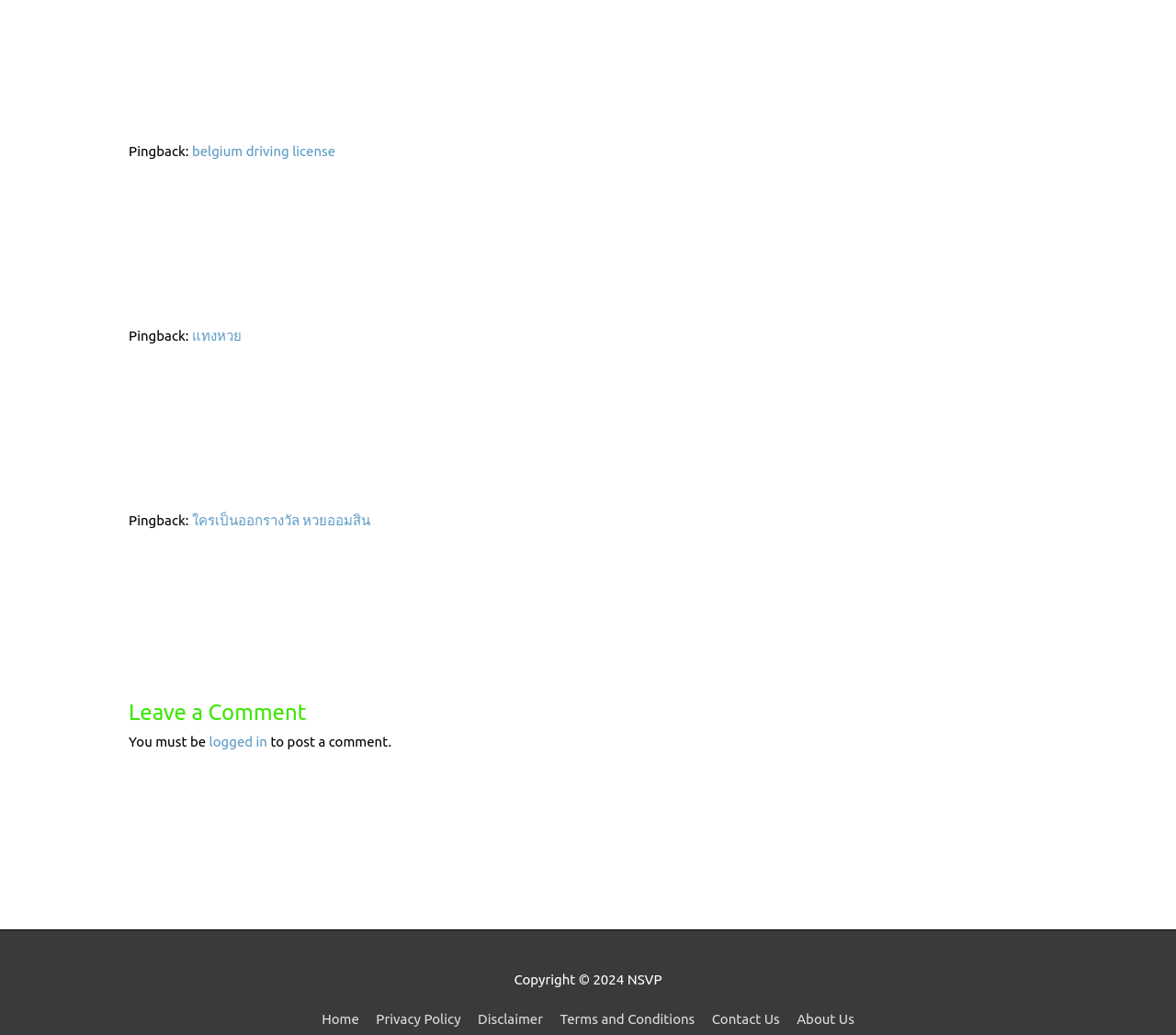Given the element description belgium driving license, identify the bounding box coordinates for the UI element on the webpage screenshot. The format should be (top-left x, top-left y, bottom-right x, bottom-right y), with values between 0 and 1.

[0.163, 0.139, 0.285, 0.154]